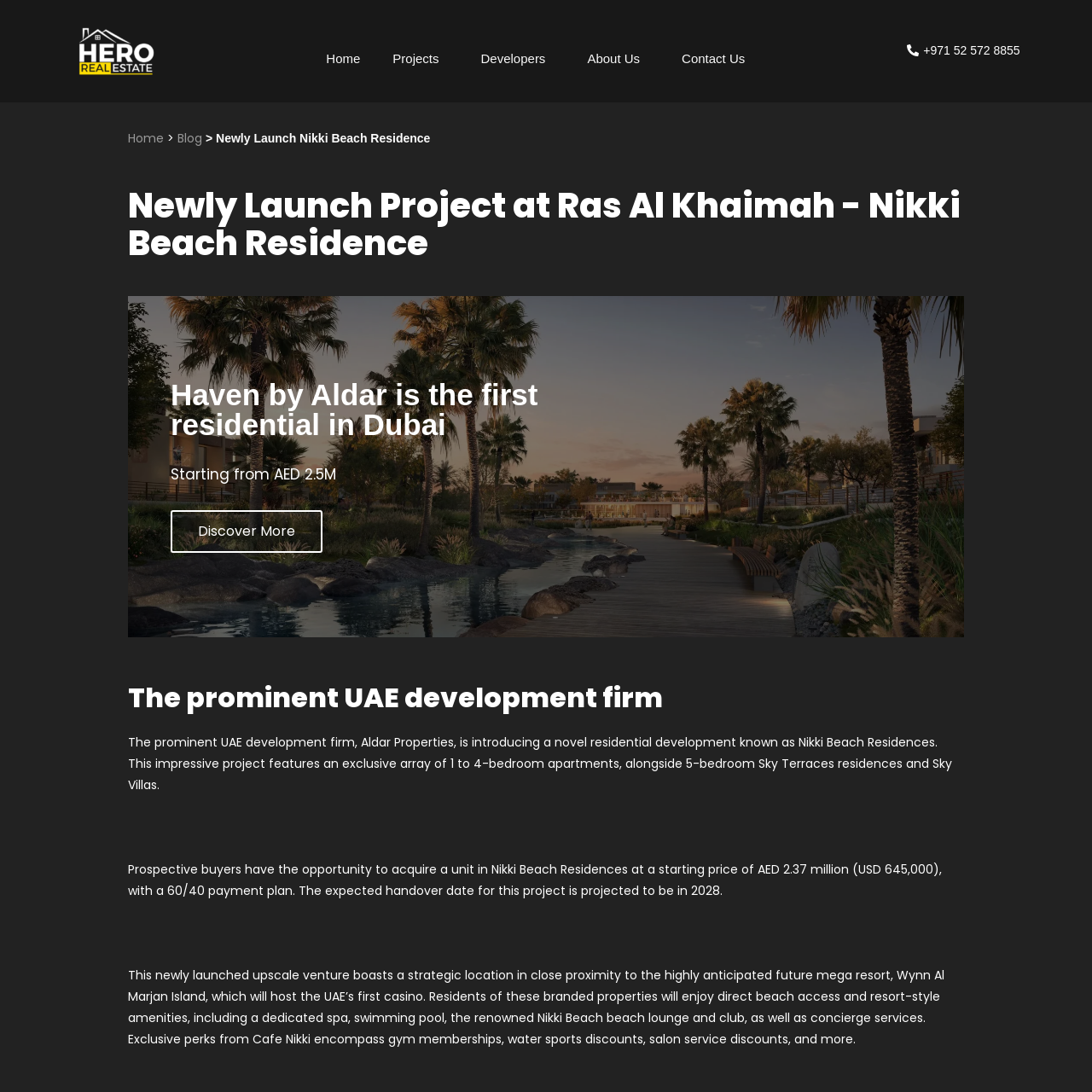What type of properties are available in Nikki Beach Residence?
Look at the image surrounded by the red border and respond with a one-word or short-phrase answer based on your observation.

Apartments and Sky Villas